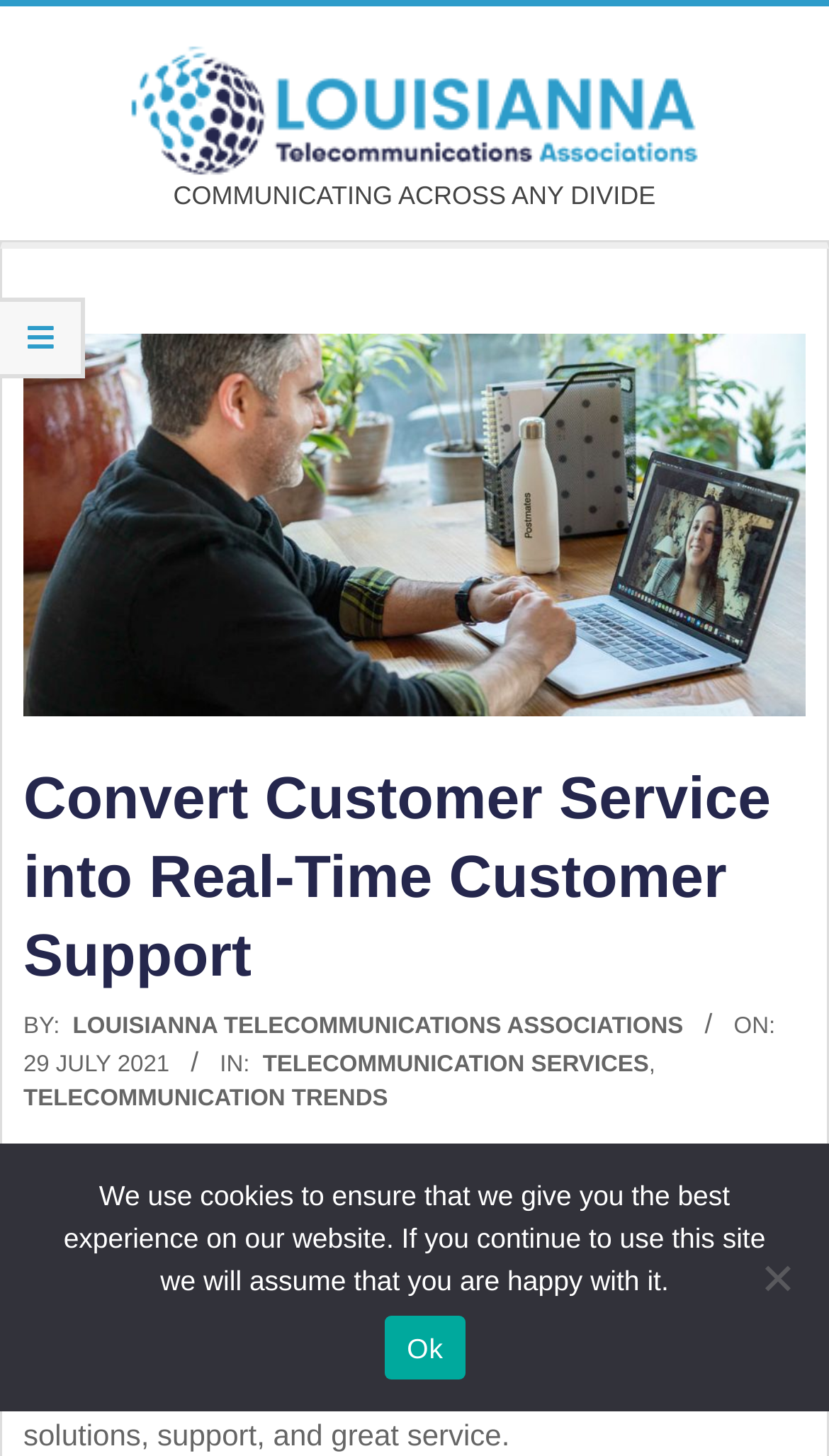Provide the text content of the webpage's main heading.

Convert Customer Service into Real-Time Customer Support